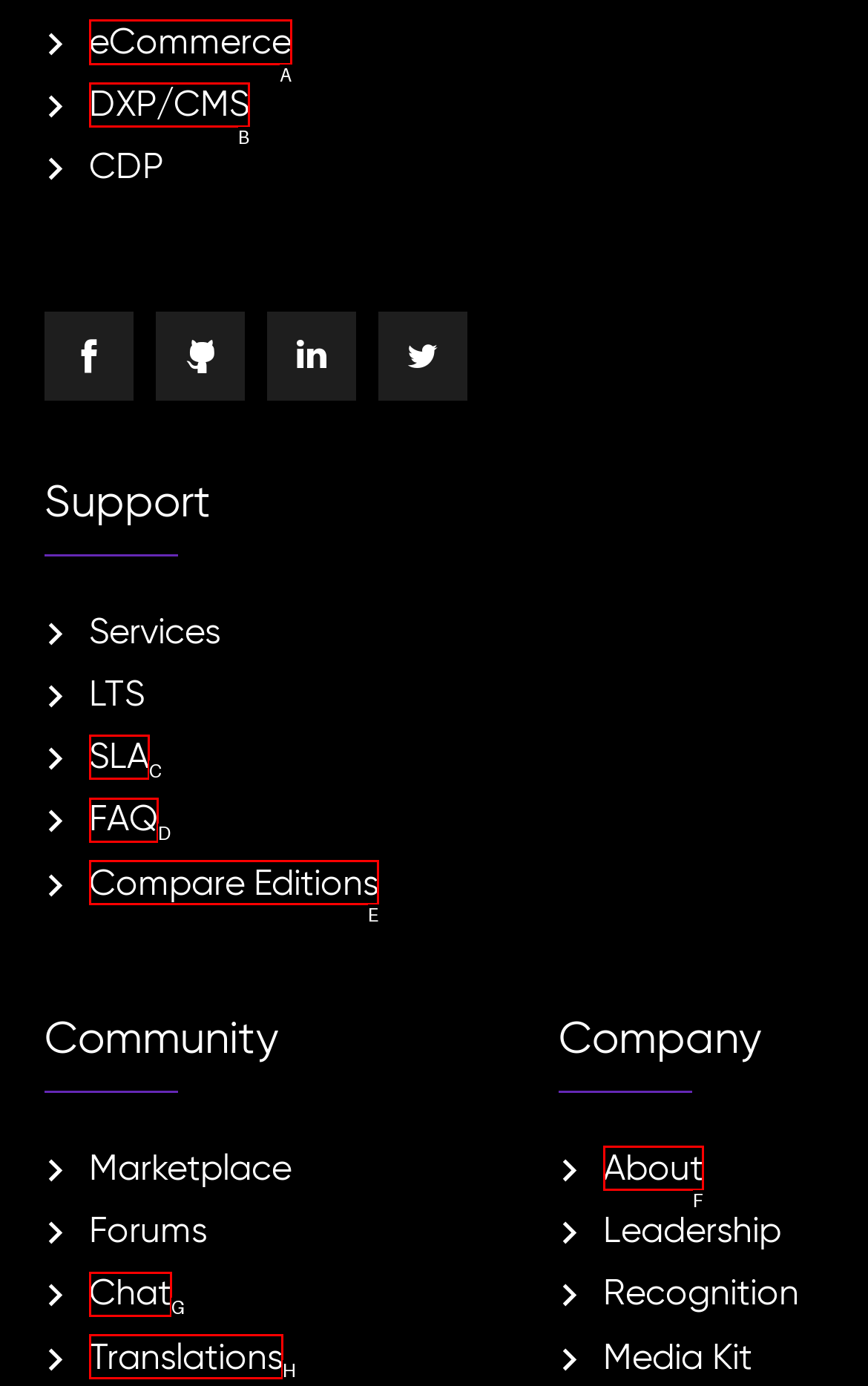Determine which UI element I need to click to achieve the following task: go to eCommerce page Provide your answer as the letter of the selected option.

A